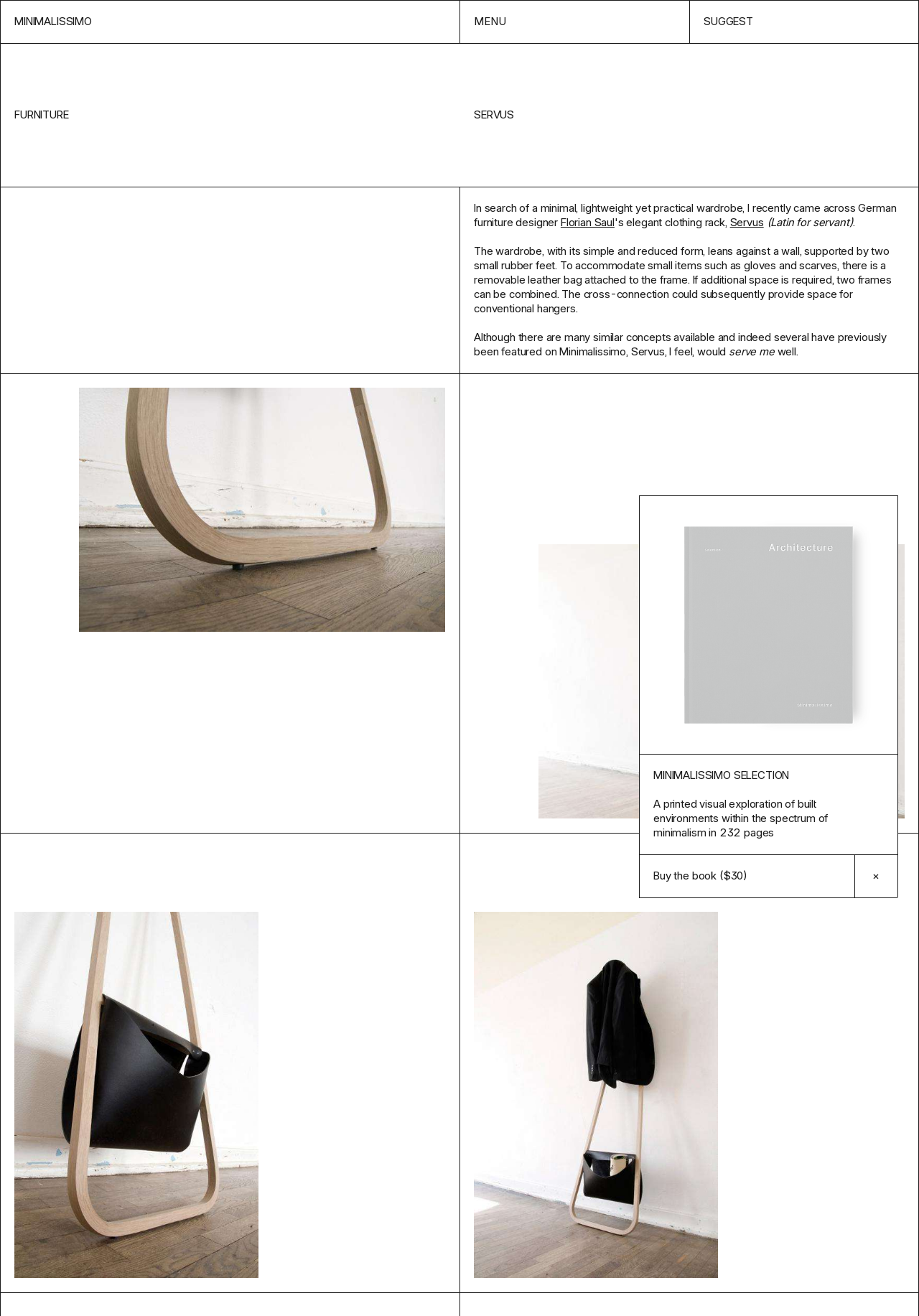Provide the bounding box coordinates of the area you need to click to execute the following instruction: "Click the 'Homepage' link".

[0.0, 0.0, 0.5, 0.033]